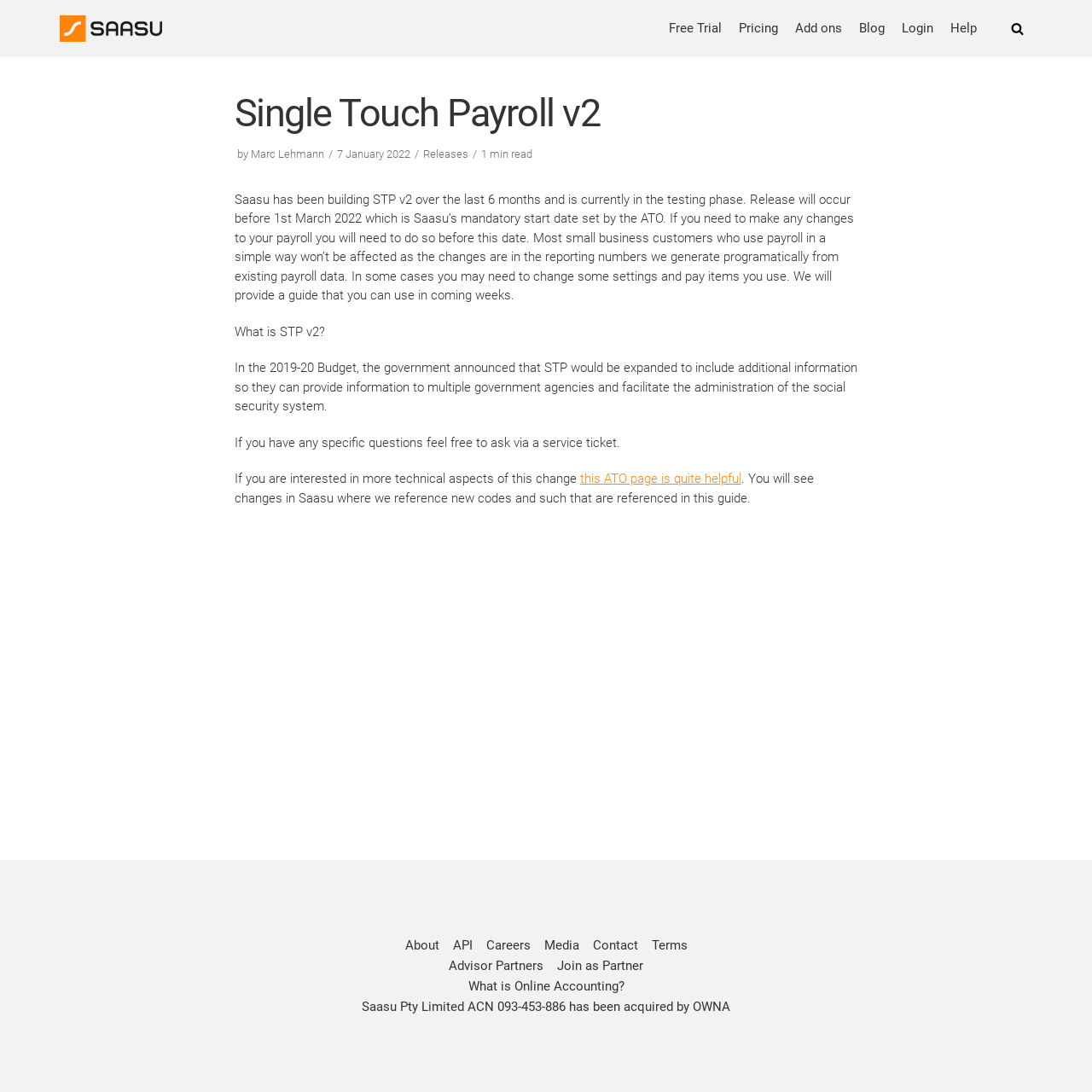Can you identify the bounding box coordinates of the clickable region needed to carry out this instruction: 'Check the 'Releases' page'? The coordinates should be four float numbers within the range of 0 to 1, stated as [left, top, right, bottom].

[0.387, 0.135, 0.429, 0.147]